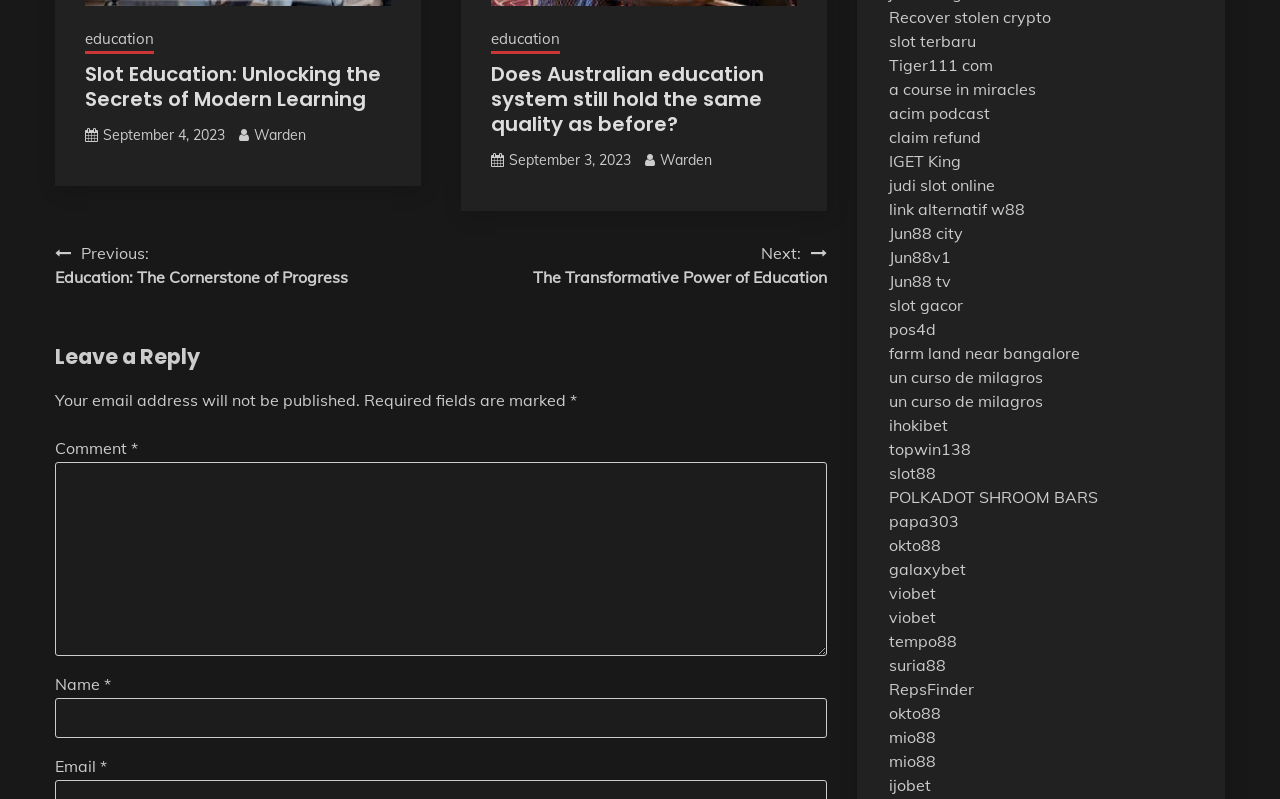Please specify the bounding box coordinates of the clickable section necessary to execute the following command: "Click on the 'Slot Education: Unlocking the Secrets of Modern Learning' link".

[0.066, 0.075, 0.298, 0.141]